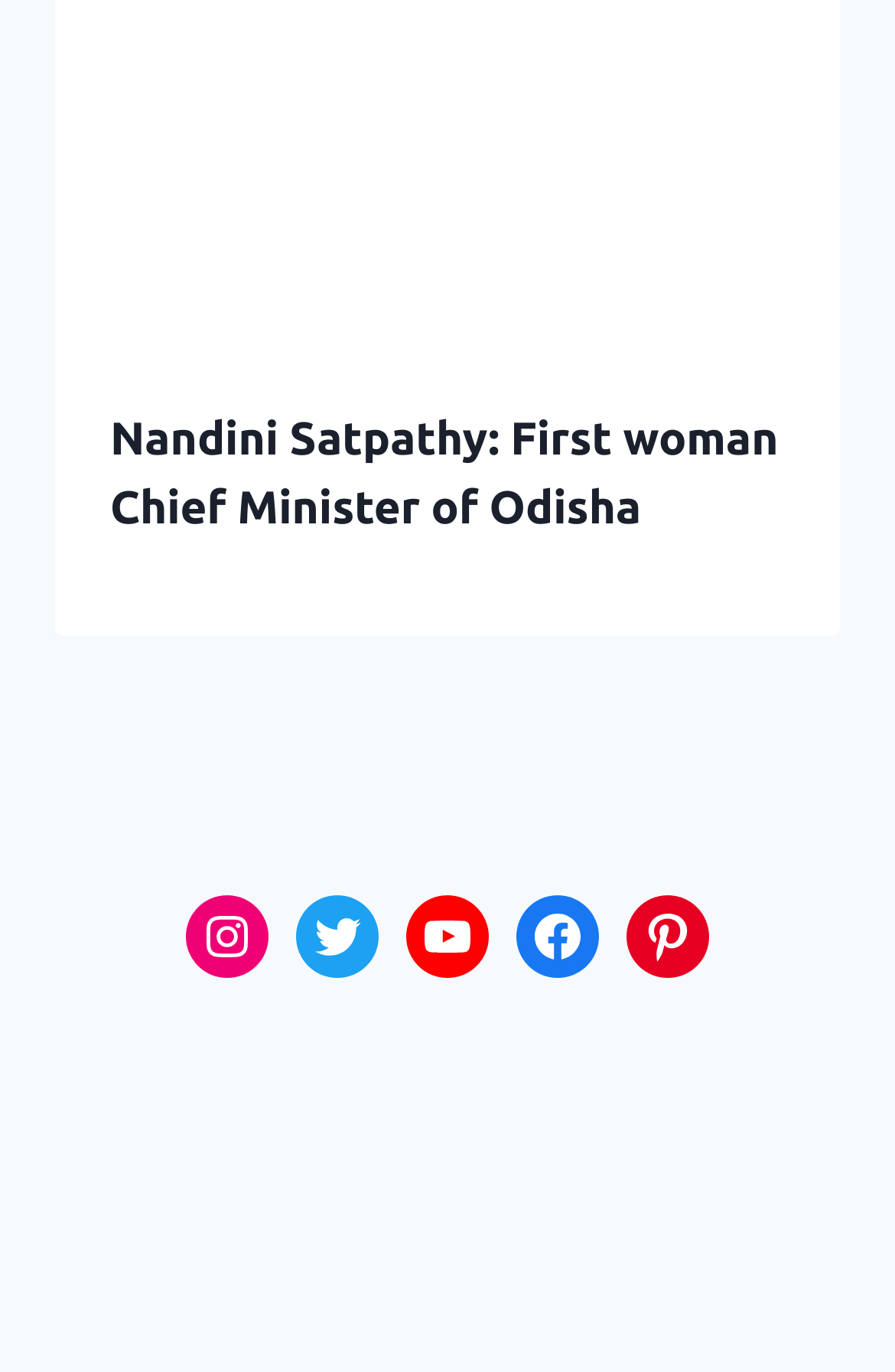What is the vertical position of the header section on the webpage?
Refer to the image and provide a one-word or short phrase answer.

Top